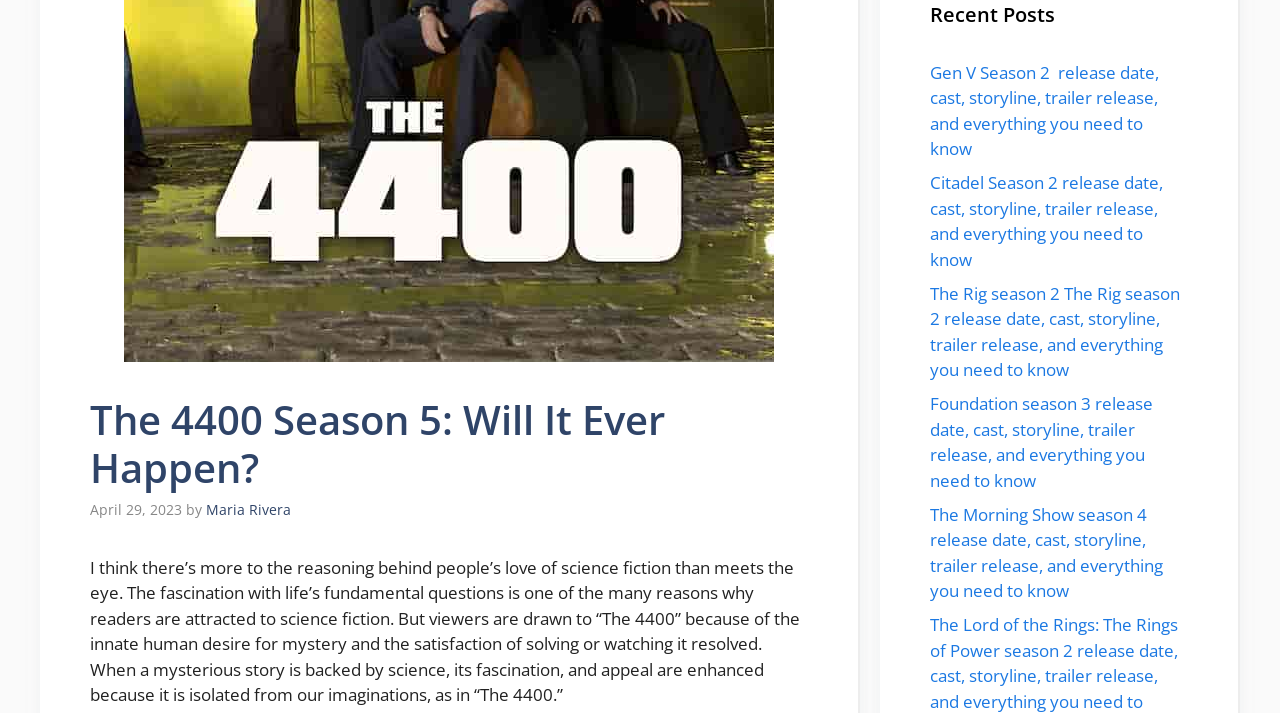Extract the bounding box coordinates for the UI element described as: "Maria Rivera".

[0.161, 0.702, 0.227, 0.728]